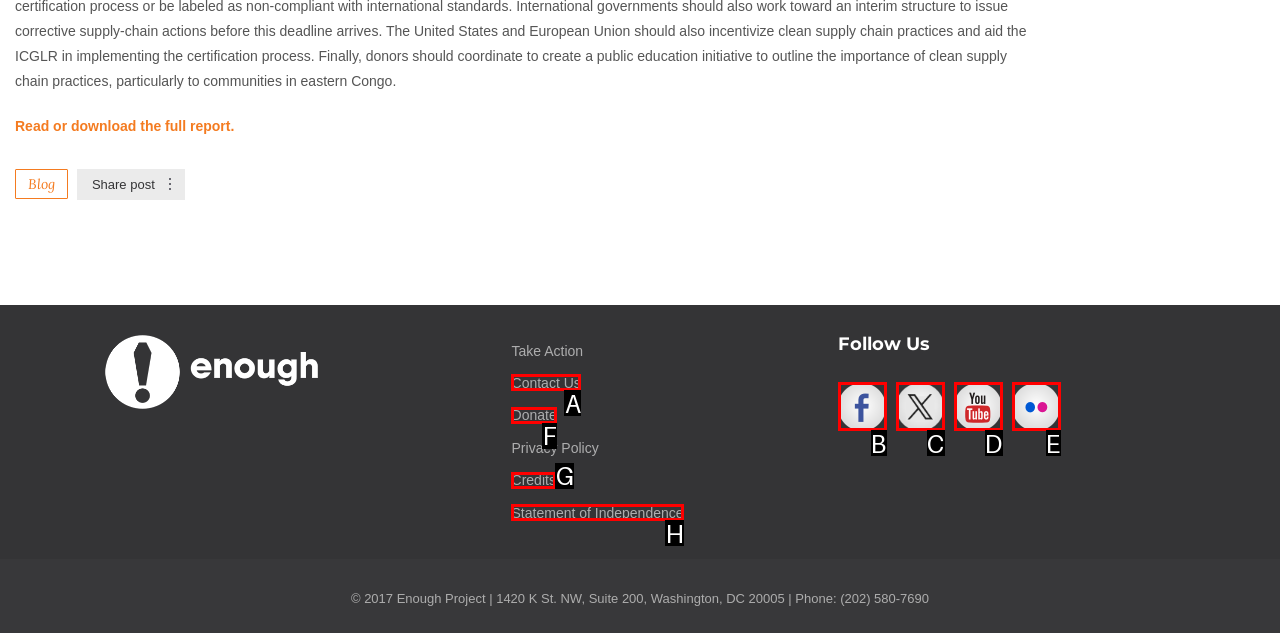Match the option to the description: Statement of Independence
State the letter of the correct option from the available choices.

H